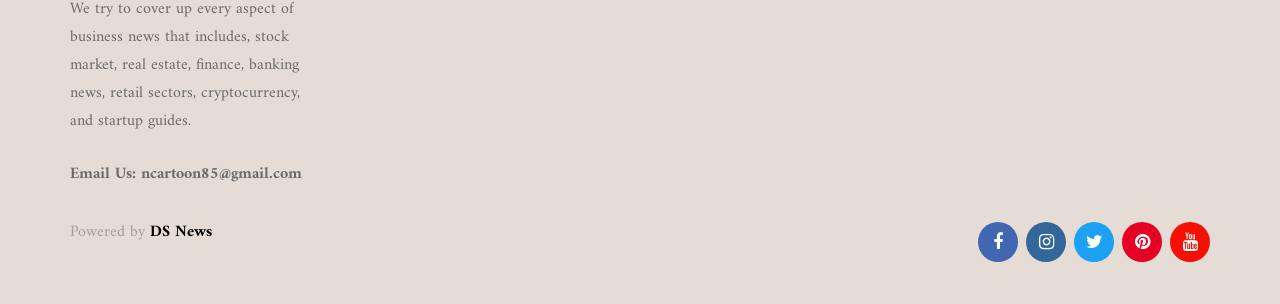How many categories are available on this webpage?
Please give a detailed and thorough answer to the question, covering all relevant points.

By analyzing the webpage, I can see that there are five categories available, which are HEALTH, BUSINESS, FOOD, LIFESTYLE, and LIFESTYLE again. These categories are represented as links on the webpage.